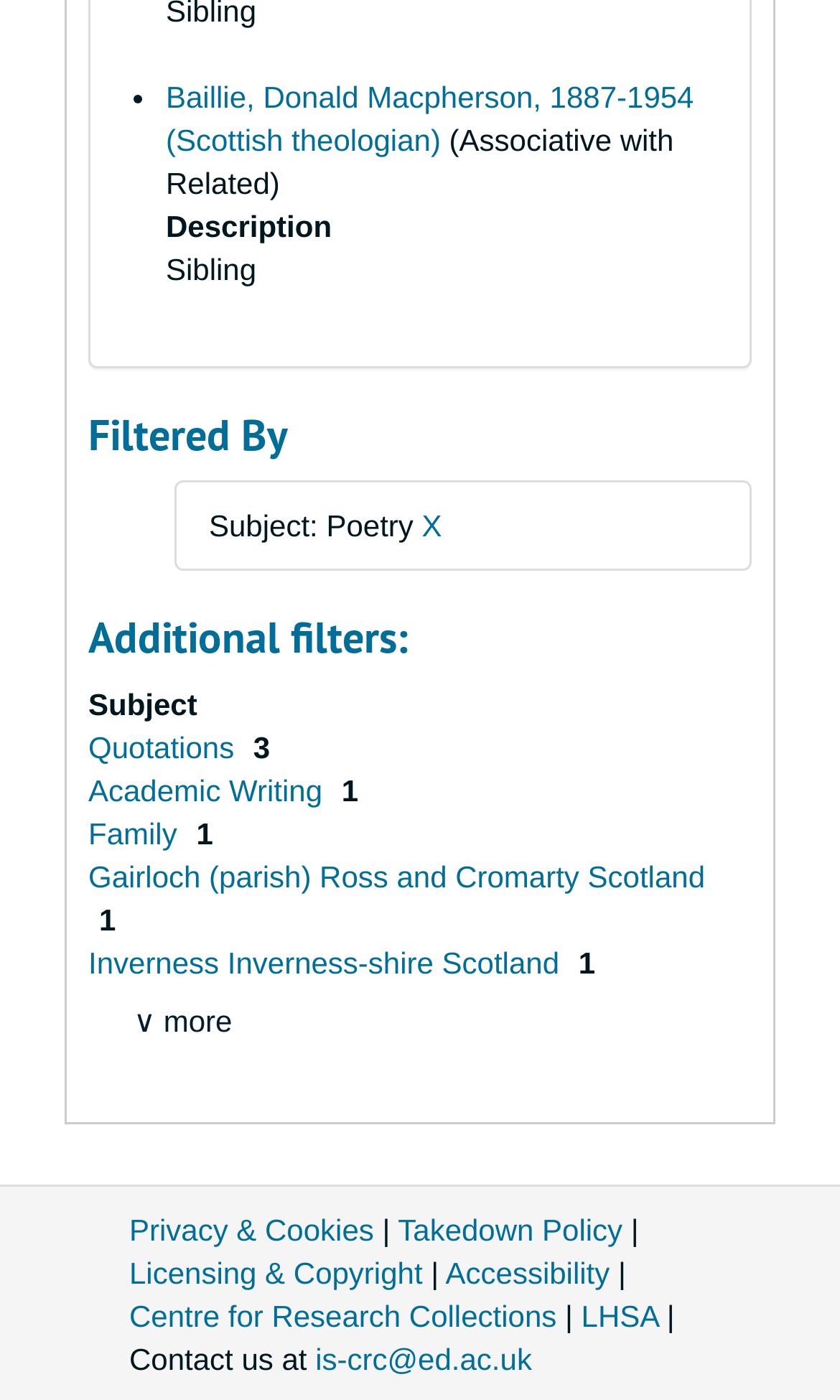Based on the image, please respond to the question with as much detail as possible:
How many additional filters are available?

The number of additional filters can be determined by counting the number of DescriptionListDetail elements under the 'Additional filters:' heading, which are 5 in total.